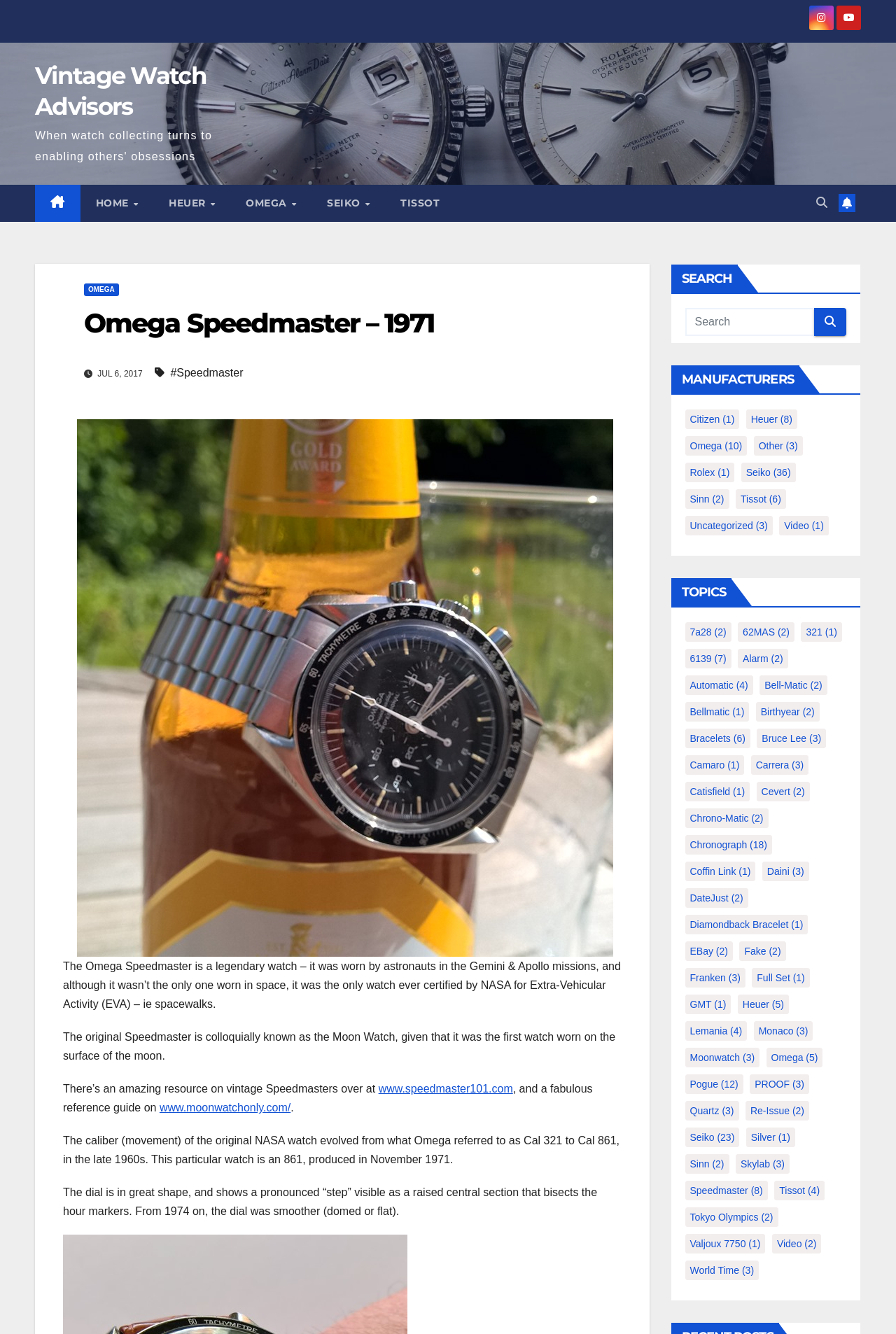Could you highlight the region that needs to be clicked to execute the instruction: "Search for something"?

[0.764, 0.231, 0.945, 0.252]